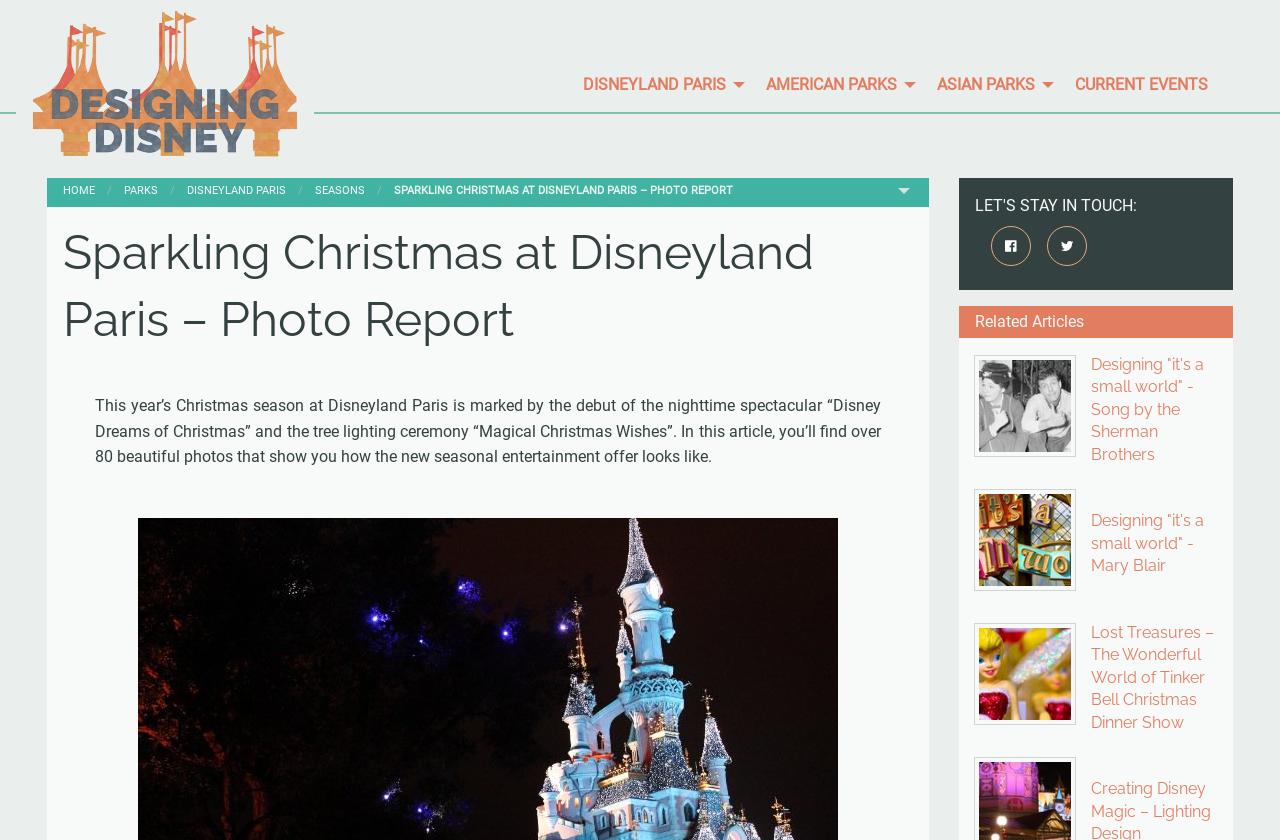Extract the primary header of the webpage and generate its text.

Sparkling Christmas at Disneyland Paris – Photo Report